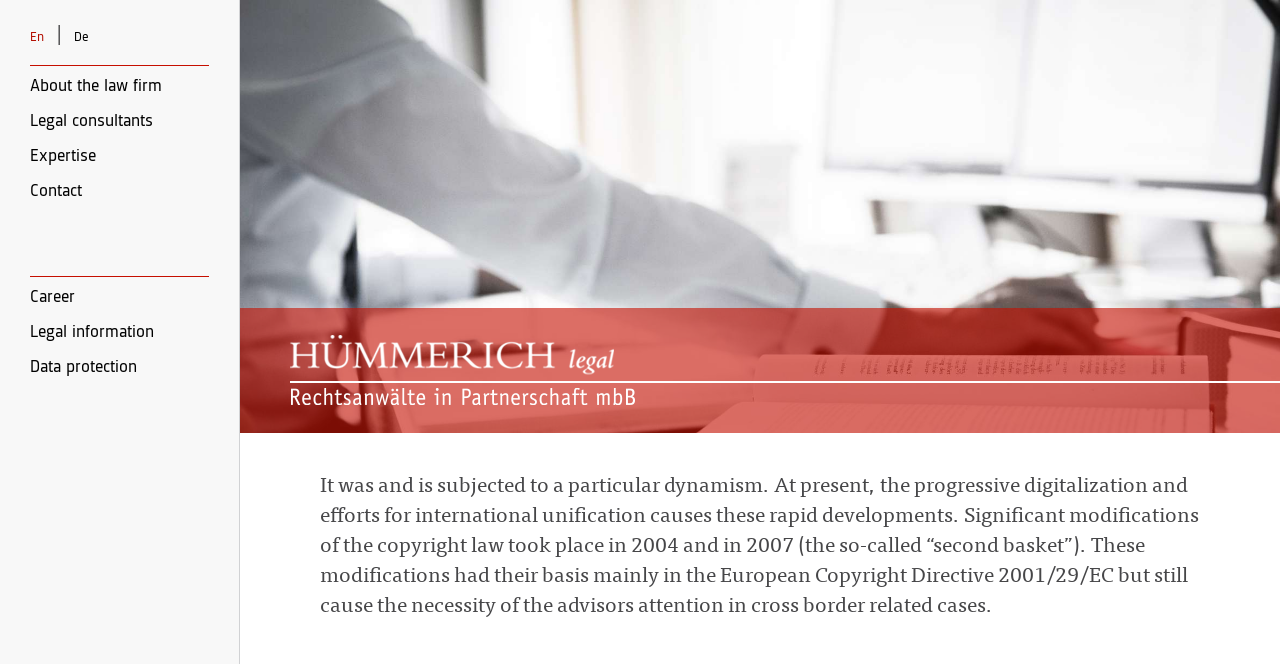Identify the bounding box coordinates of the part that should be clicked to carry out this instruction: "Switch to English language".

[0.023, 0.045, 0.034, 0.066]